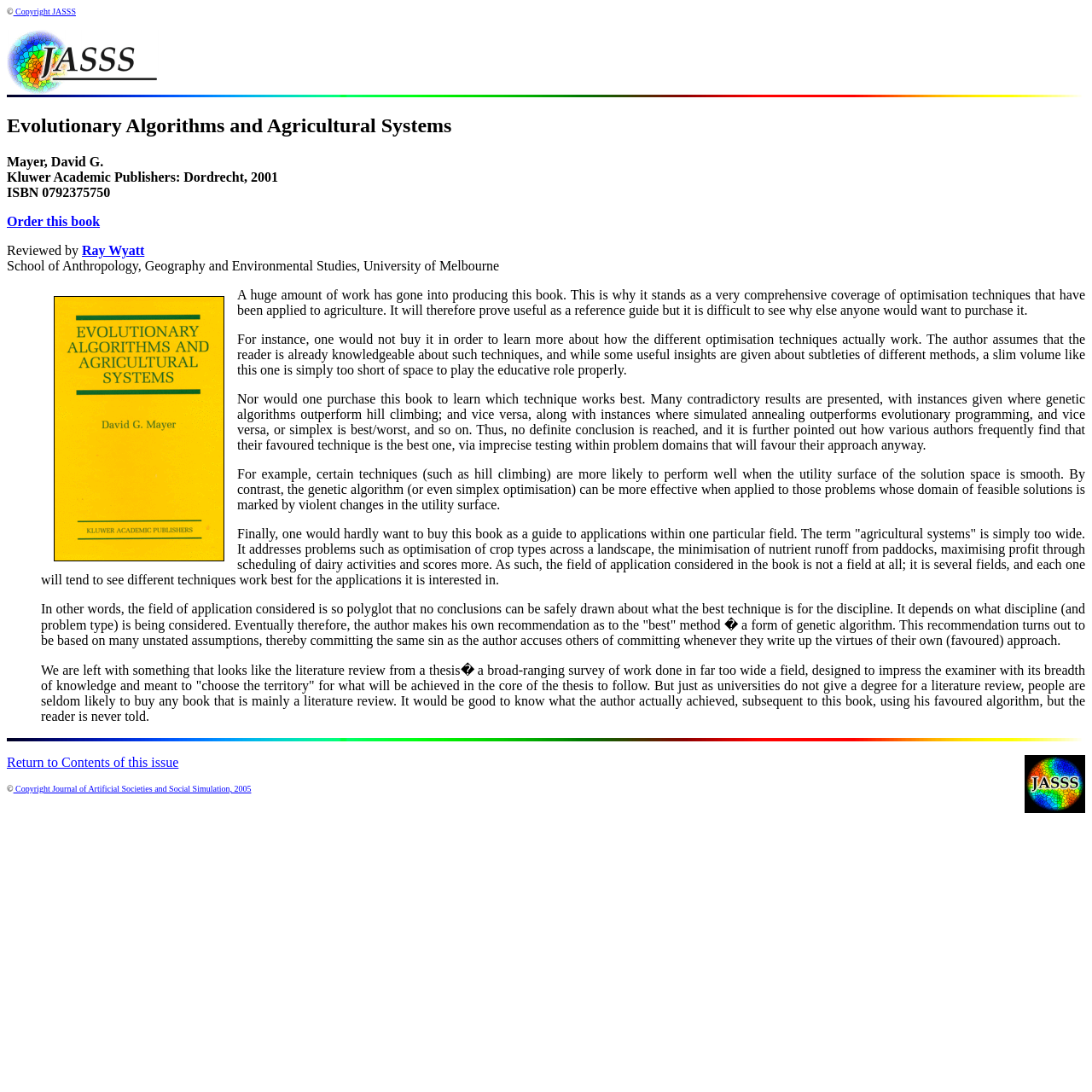Given the description Order this book, predict the bounding box coordinates of the UI element. Ensure the coordinates are in the format (top-left x, top-left y, bottom-right x, bottom-right y) and all values are between 0 and 1.

[0.006, 0.196, 0.091, 0.209]